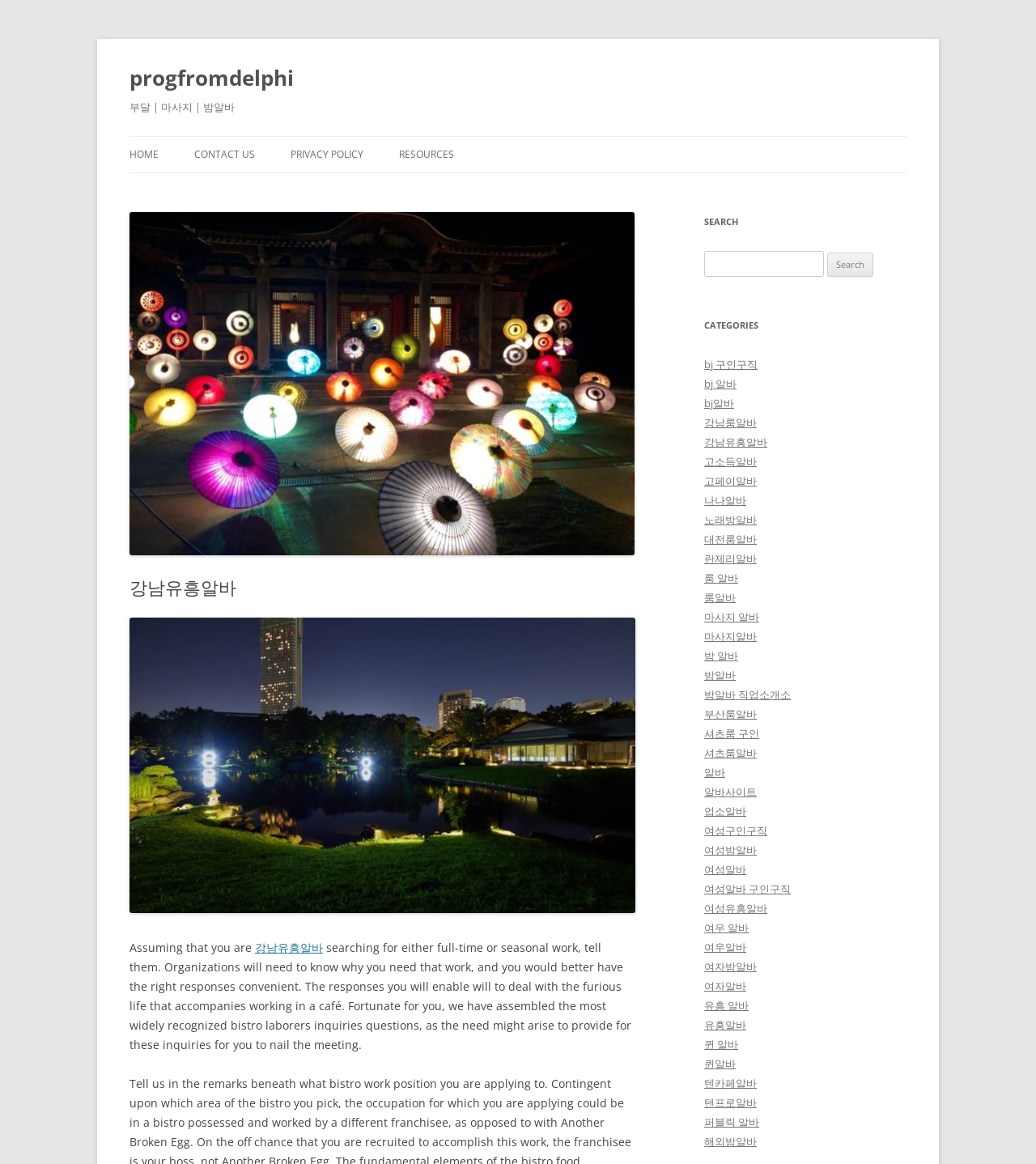What is the tone of the paragraph below the heading '강남유흥알바'?
From the screenshot, supply a one-word or short-phrase answer.

Informative